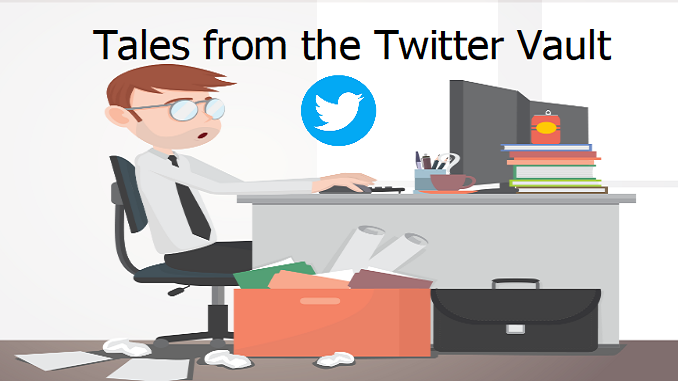Give a thorough caption of the image, focusing on all visible elements.

The image depicts a stylized, illustrated scene featuring a cartoon character sitting at a cluttered desk, embodying a relatable office worker vibe. The character, wearing a white shirt with a tie and brown hair, looks intently at the computer screen while appearing somewhat overwhelmed by the disarray around him. 

The workspace is filled with various items: stacks of colorful books, papers, and a mess of crumpled sheets on the floor, along with a bright orange box overflowing with documents, suggesting a busy, perhaps chaotic work environment. To the left of the image, there is a recognizable blue Twitter logo, enhancing the theme of social media engagement. 

Above the character, bold text reads "Tales from the Twitter Vault," indicating that the content connected with this image likely revolves around anecdotes or noteworthy moments shared via Twitter. This visual cleverly combines humor and the everyday experience of office life with a nod to the digital world, inviting viewers to explore more about the stories tied to Twitter interactions.